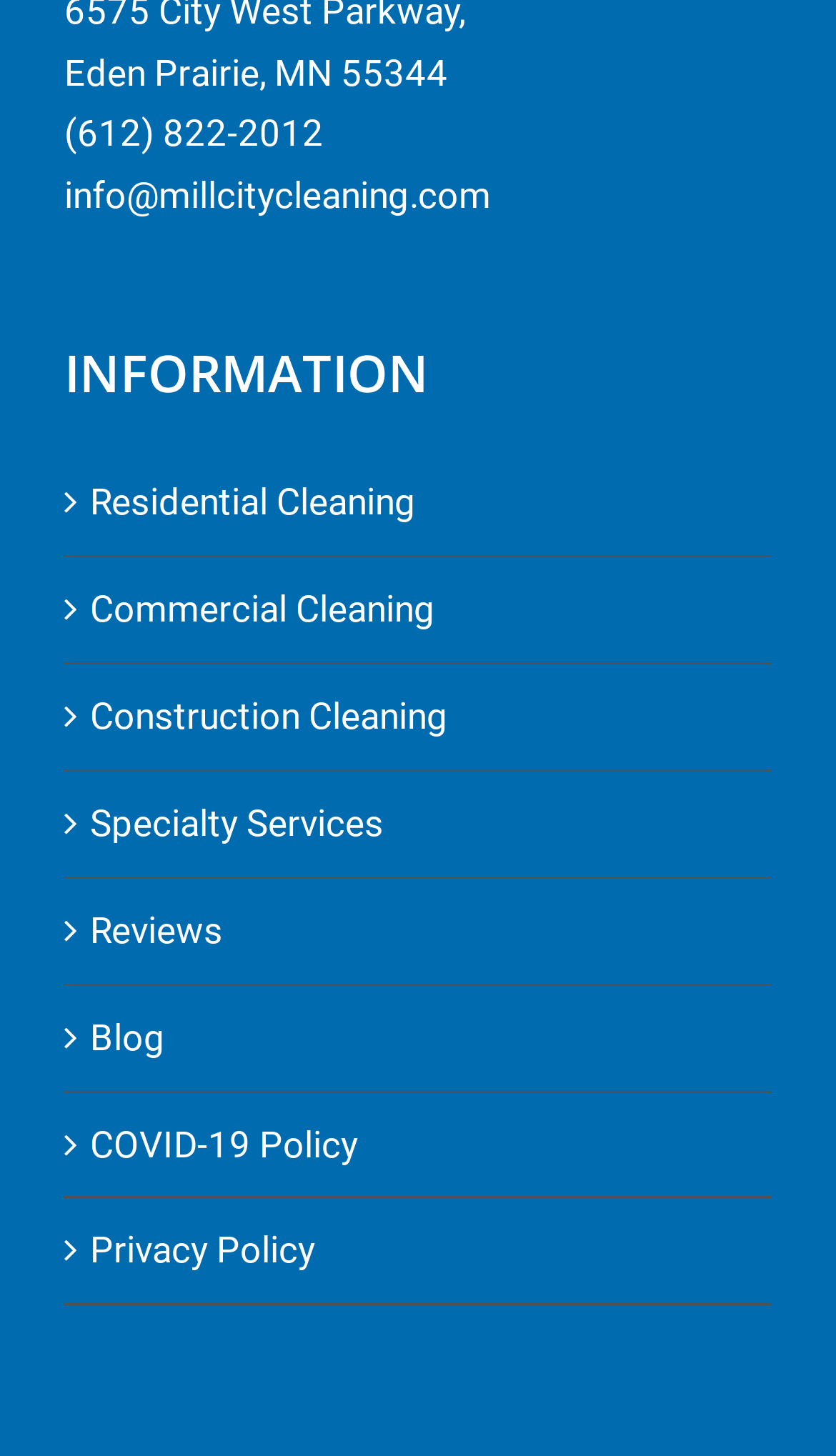Identify the bounding box coordinates of the clickable section necessary to follow the following instruction: "Learn about COVID-19 policy". The coordinates should be presented as four float numbers from 0 to 1, i.e., [left, top, right, bottom].

[0.108, 0.765, 0.897, 0.807]